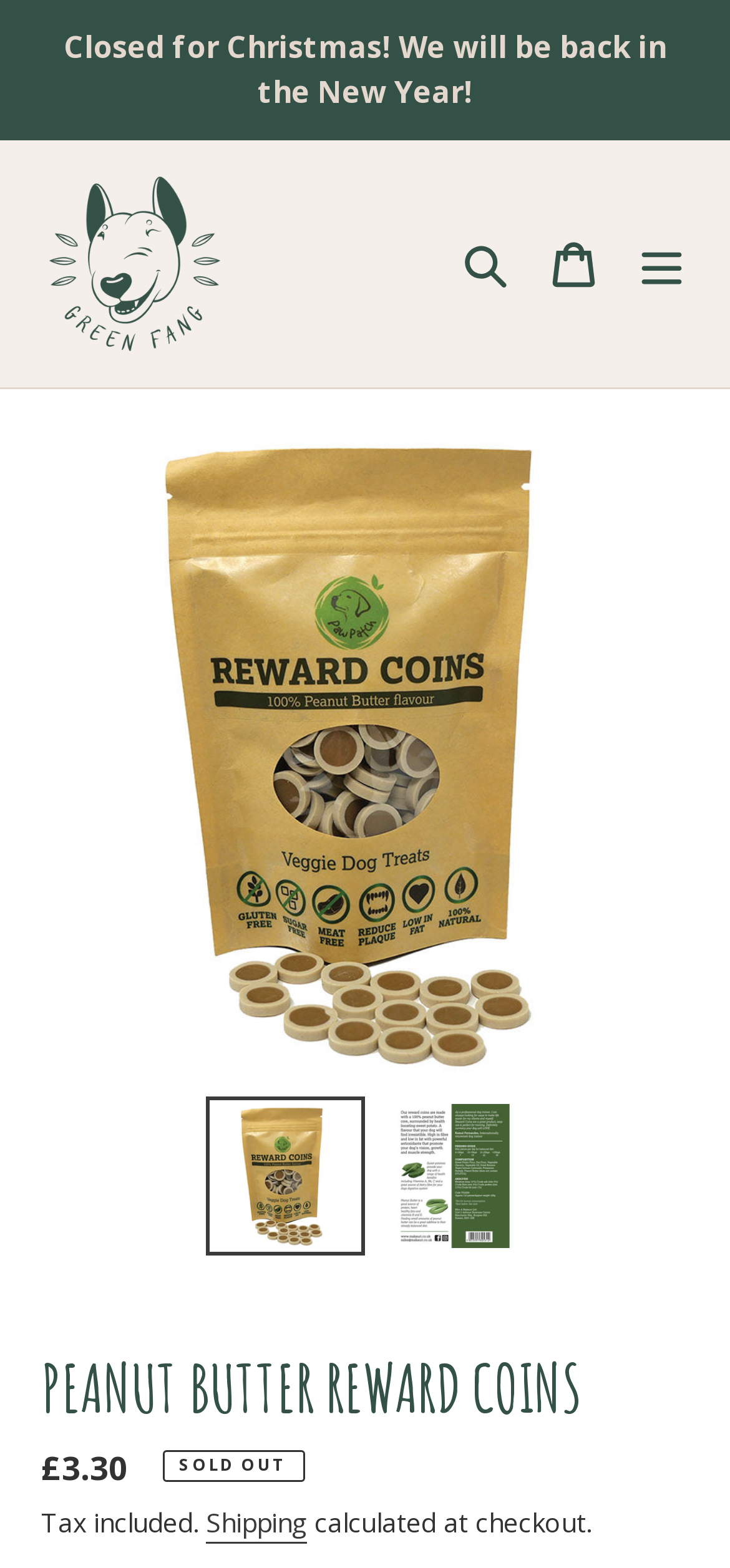What is the current status of the product?
Using the information from the image, provide a comprehensive answer to the question.

The current status of the product can be determined by looking at the description list detail section, where it is explicitly stated as 'SOLD OUT'.